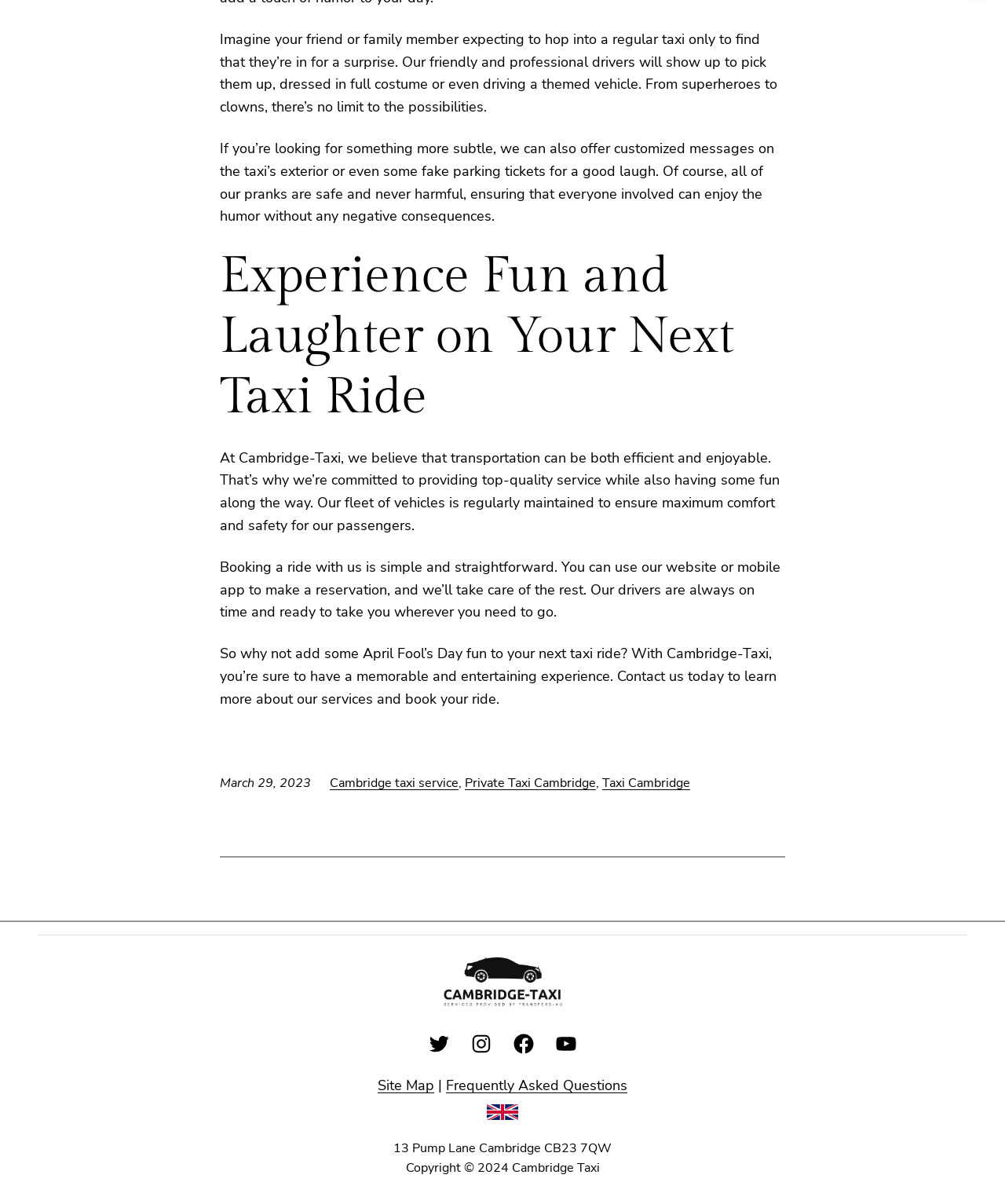Find the bounding box coordinates of the element you need to click on to perform this action: 'Click the 'Taxi Cambridge' link'. The coordinates should be represented by four float values between 0 and 1, in the format [left, top, right, bottom].

[0.599, 0.643, 0.687, 0.657]